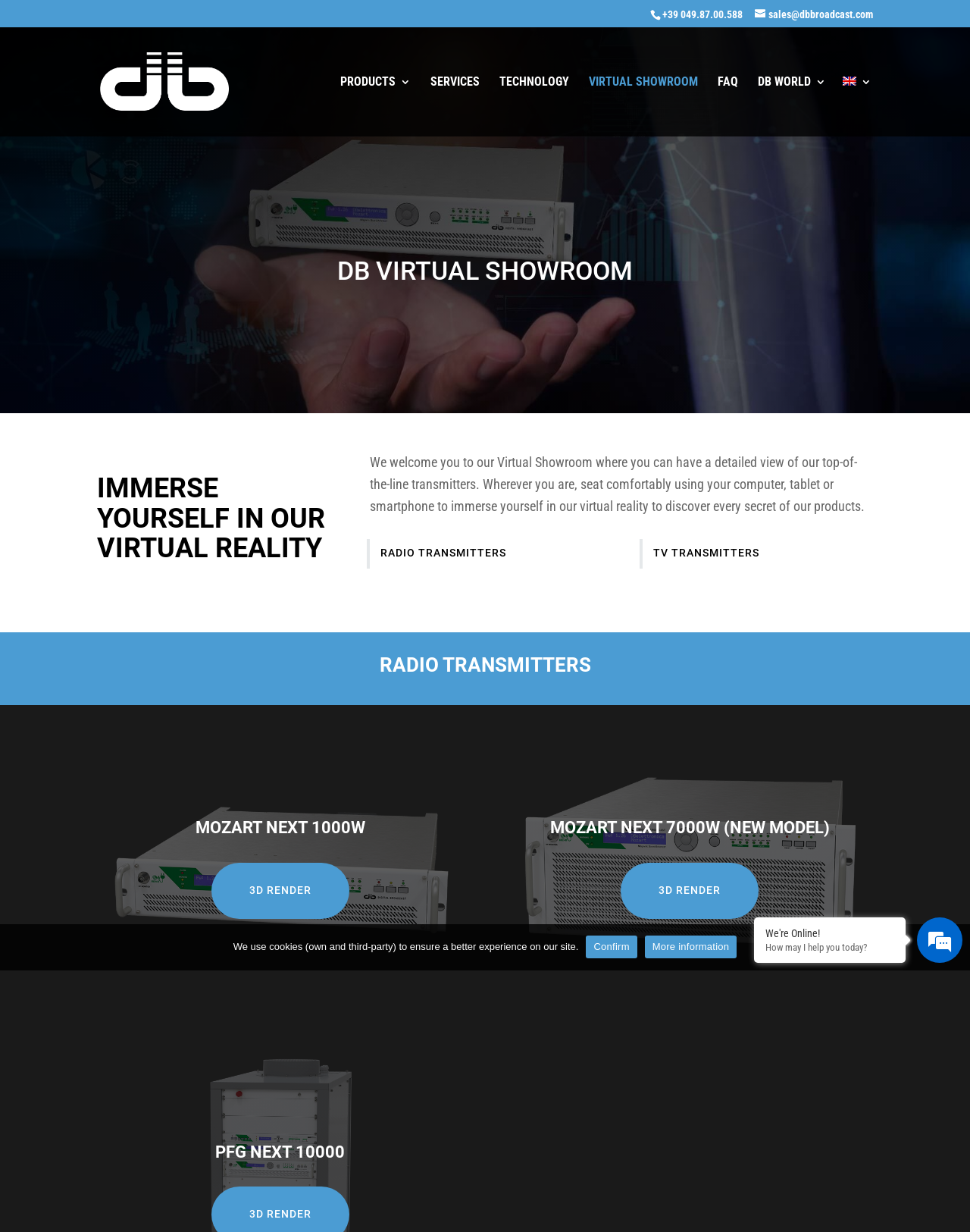Please specify the bounding box coordinates of the clickable region to carry out the following instruction: "Click on the 'Home' link". The coordinates should be four float numbers between 0 and 1, in the format [left, top, right, bottom].

None